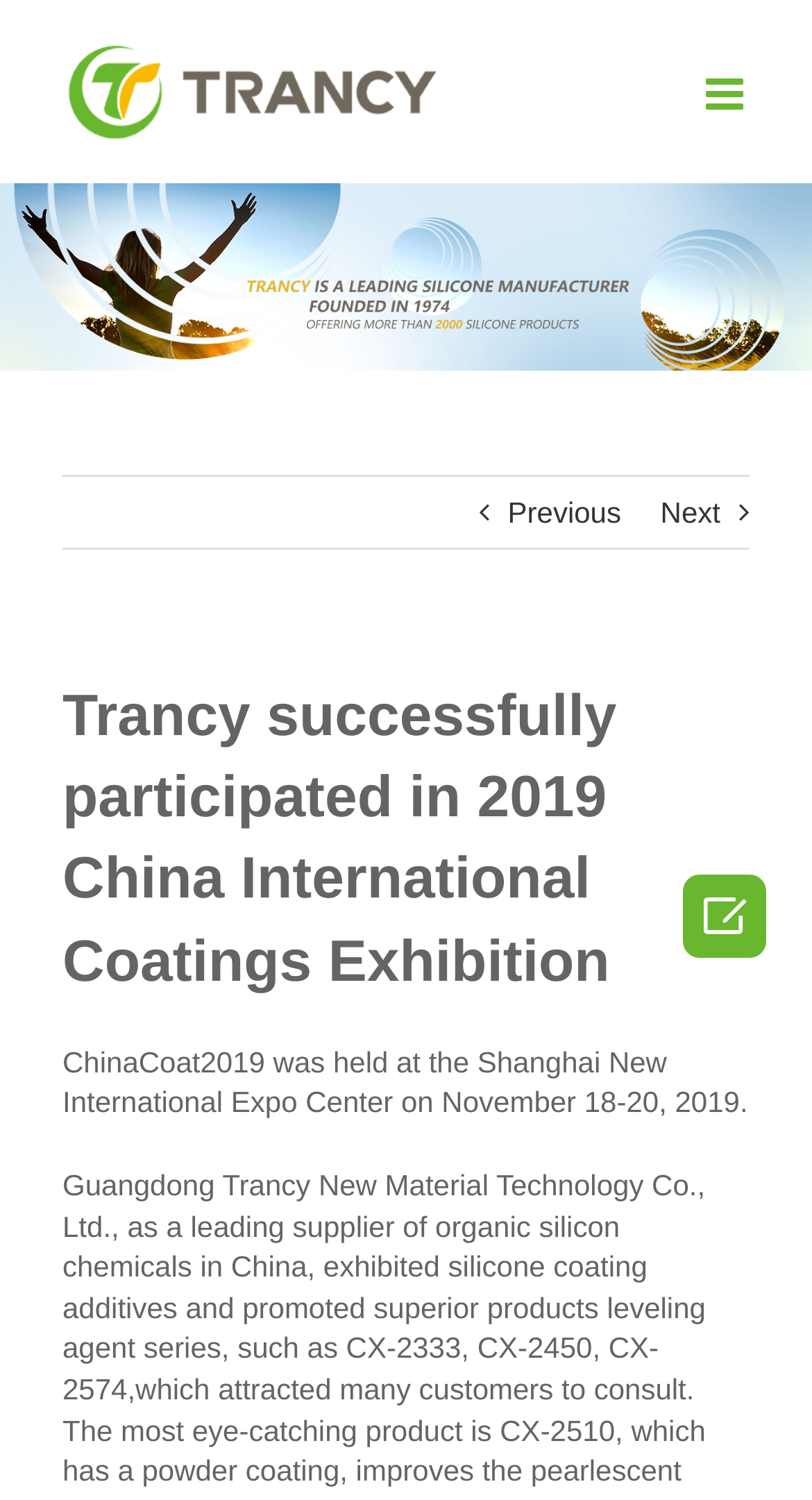Please give a one-word or short phrase response to the following question: 
How many navigation links are there?

3